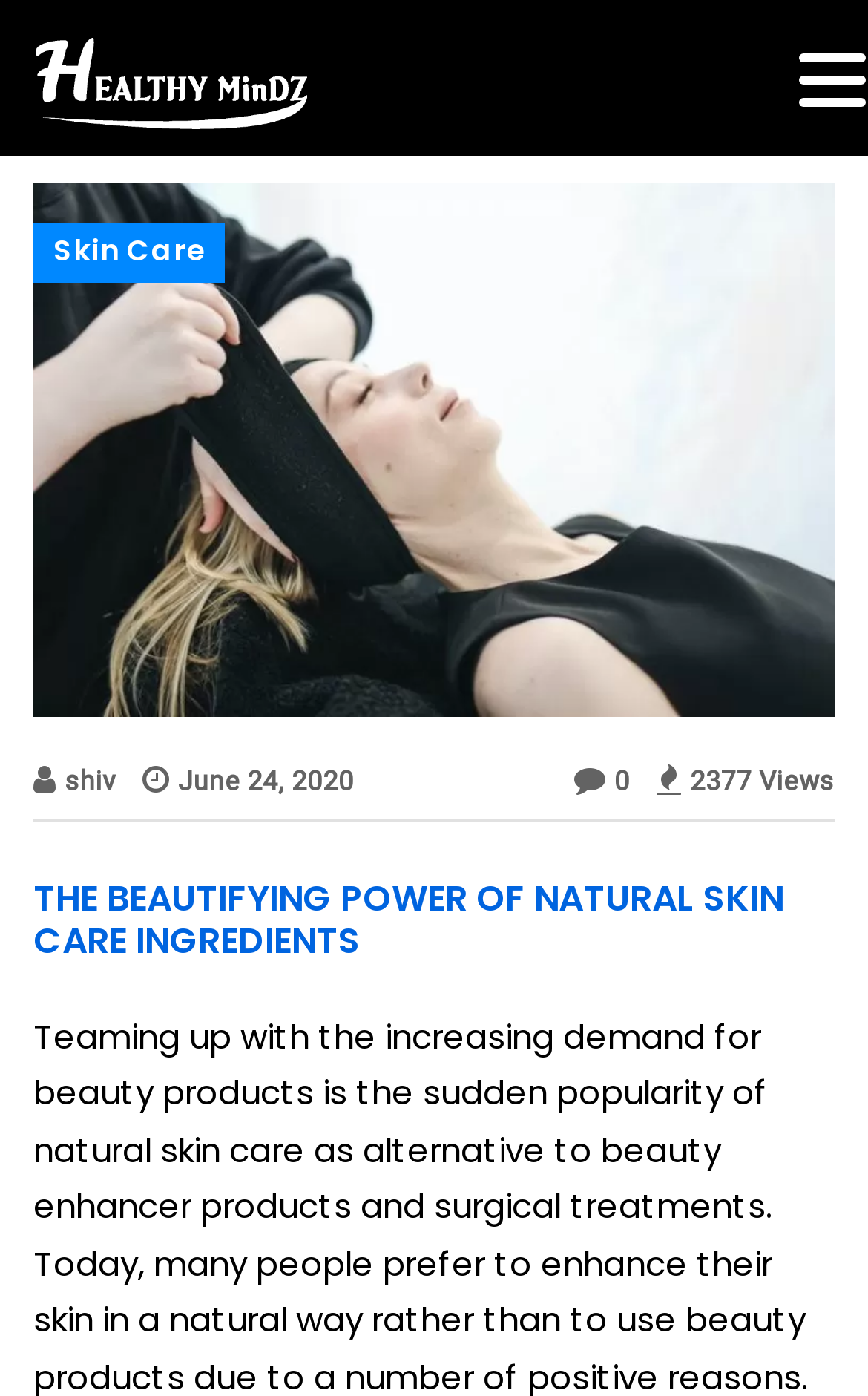Please determine the heading text of this webpage.

THE BEAUTIFYING POWER OF NATURAL SKIN CARE INGREDIENTS